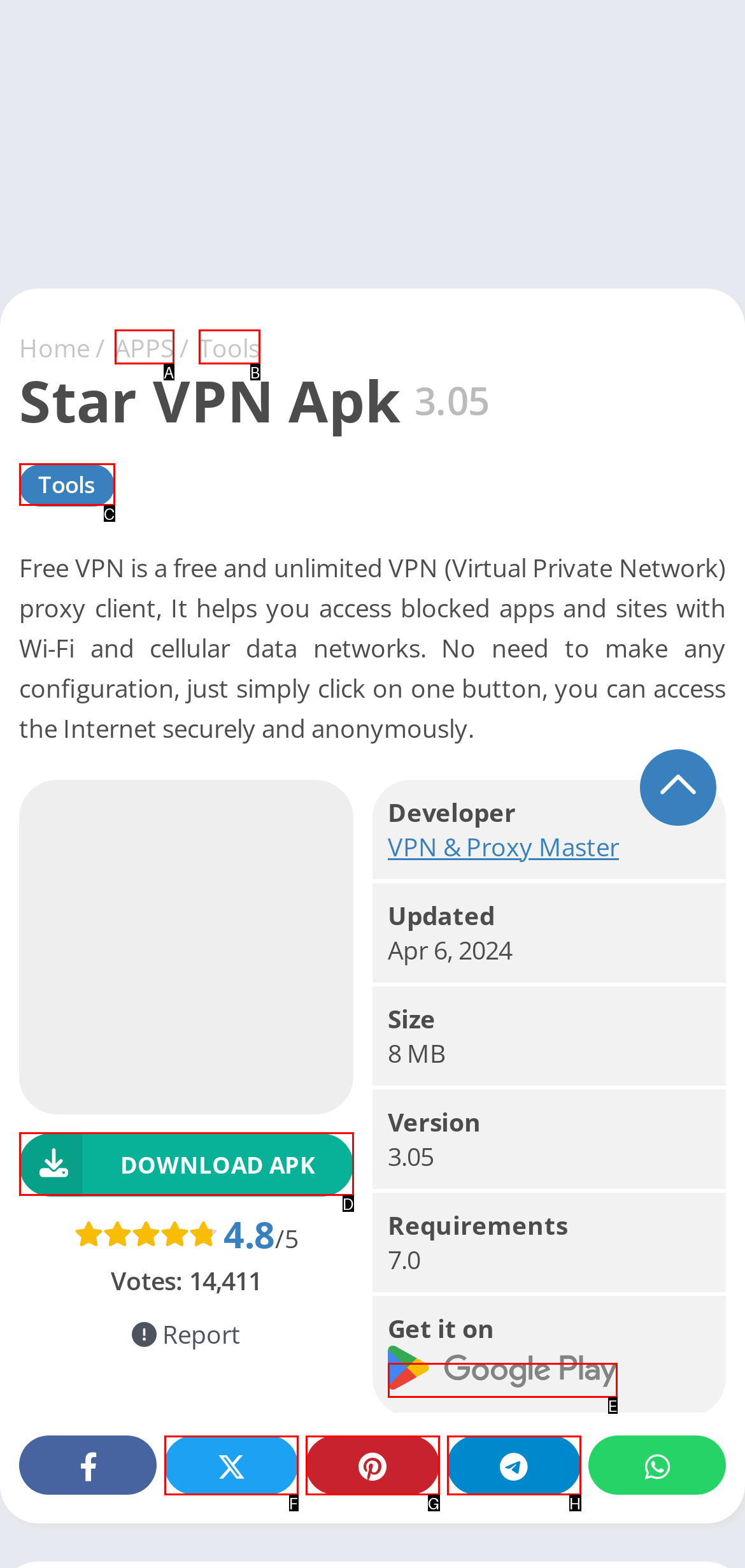Using the provided description: Tools, select the most fitting option and return its letter directly from the choices.

B